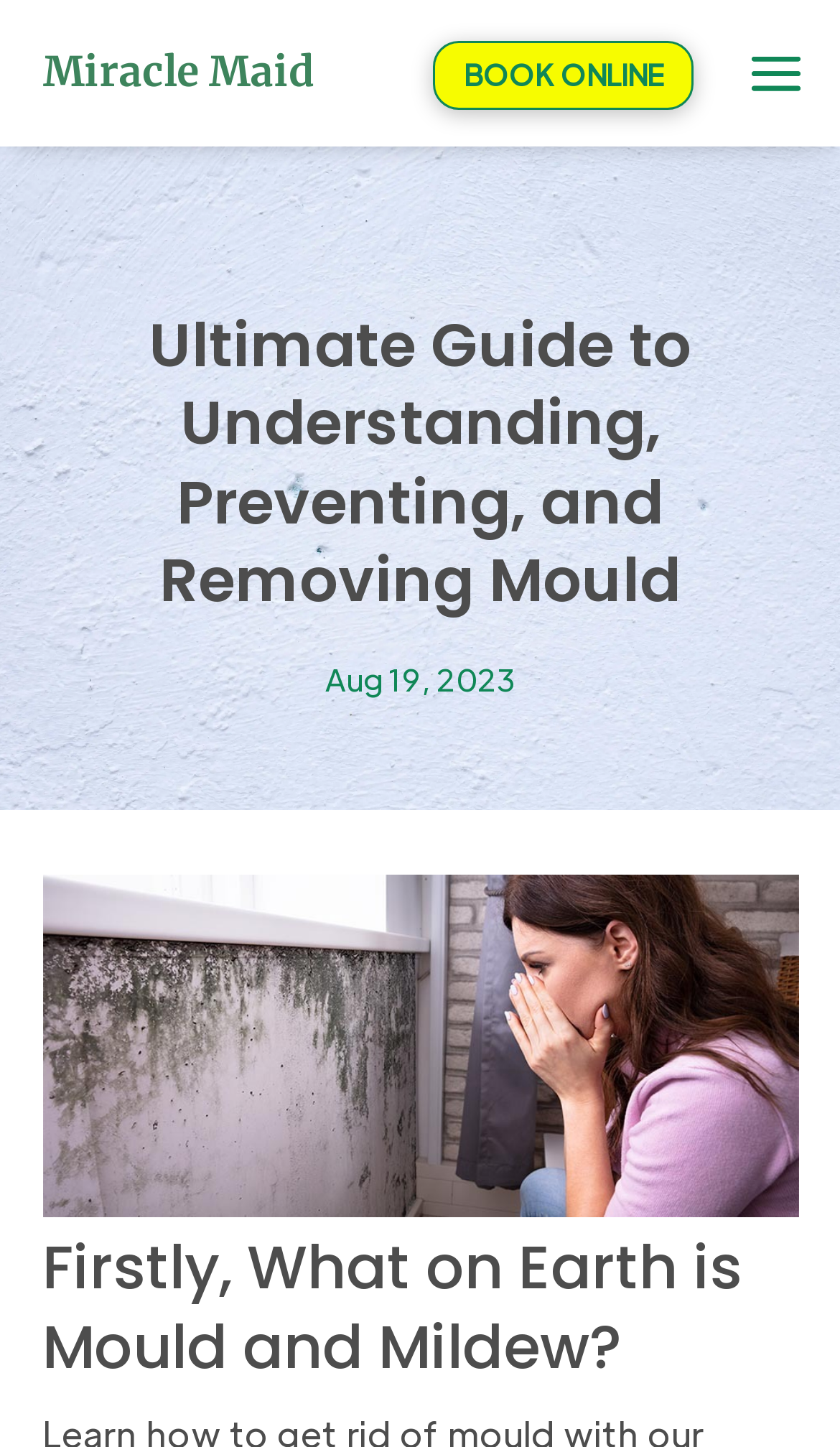Provide a brief response to the question below using a single word or phrase: 
What is the company name mentioned?

Miracle Maid